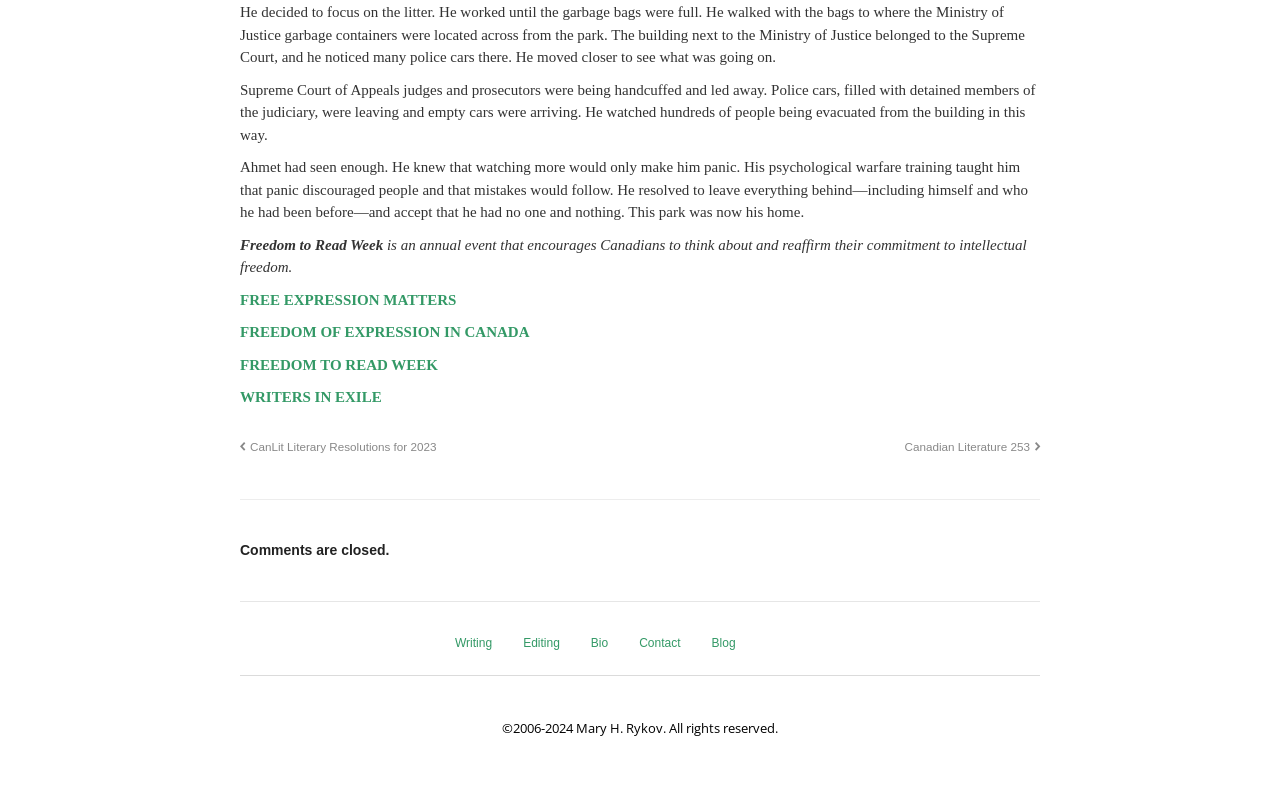What is the location of the Ministry of Justice?
Identify the answer in the screenshot and reply with a single word or phrase.

Across from the park